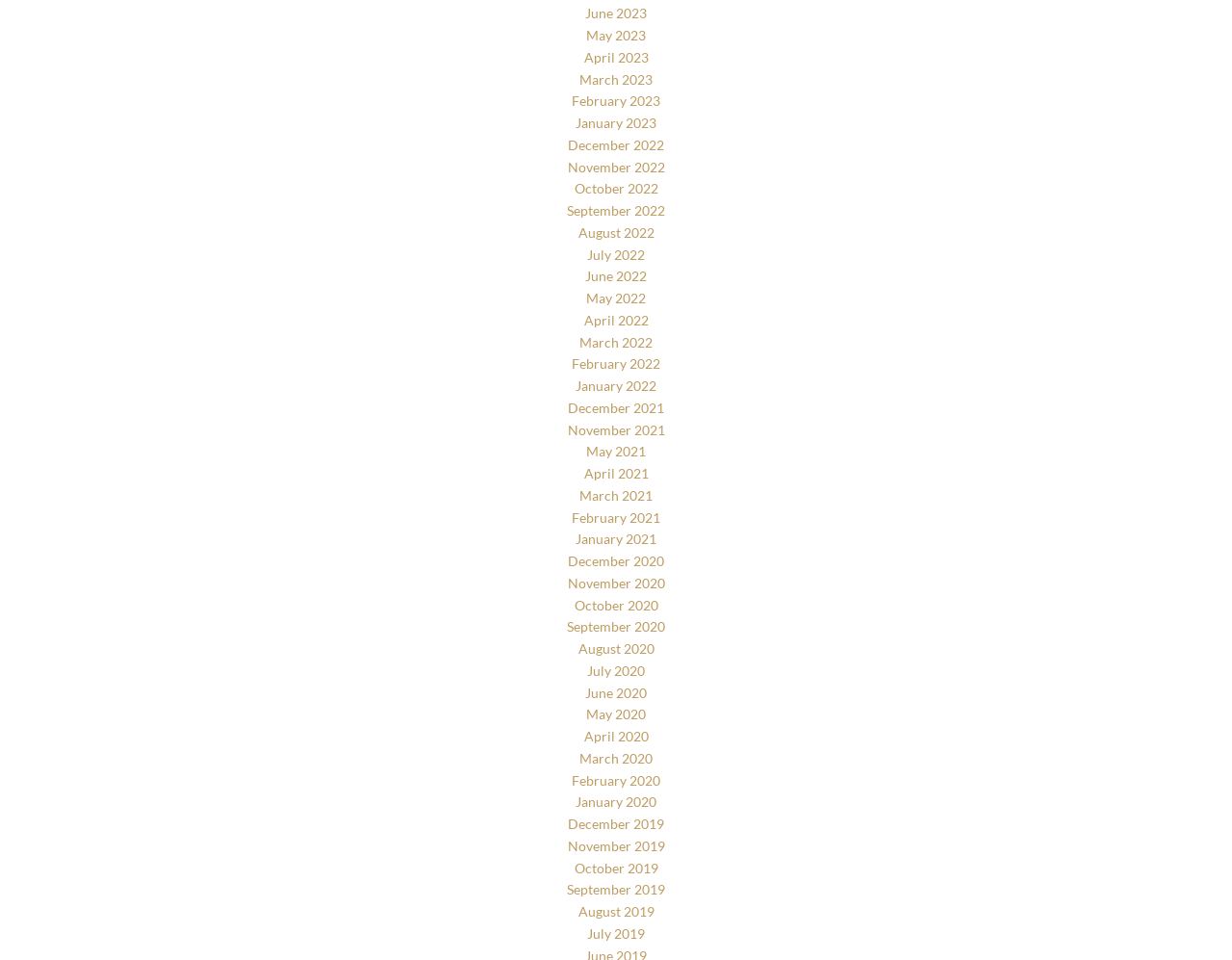Please identify the bounding box coordinates of the element's region that I should click in order to complete the following instruction: "Click the link to the John Batchelor Show". The bounding box coordinates consist of four float numbers between 0 and 1, i.e., [left, top, right, bottom].

None